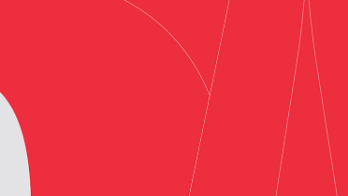Answer the question below in one word or phrase:
What is the theme associated with the design?

digital transformation and innovation